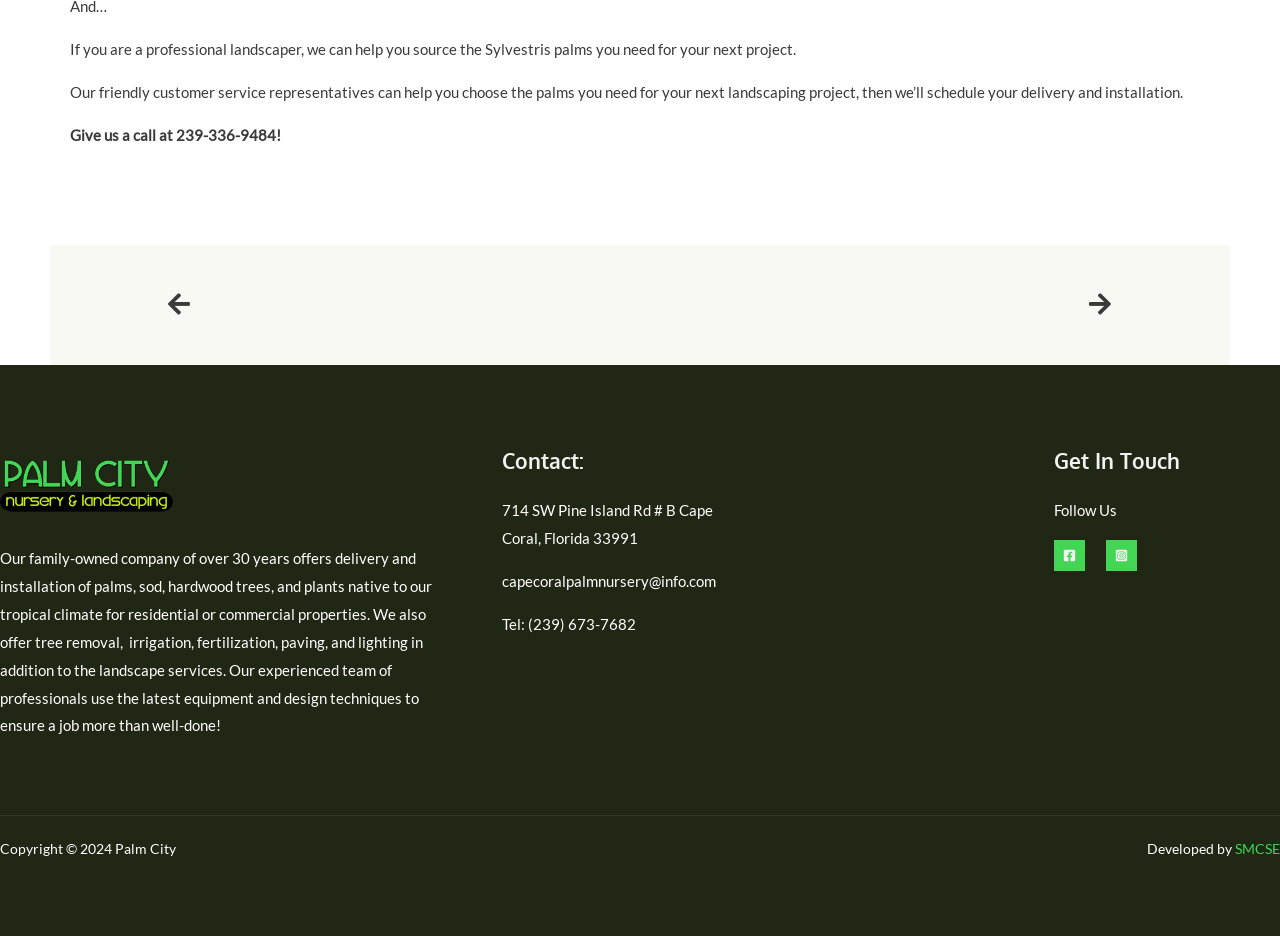Using the information shown in the image, answer the question with as much detail as possible: Who developed the website?

The website developer's name can be found at the bottom of the webpage, where it says 'Developed by SMCSE'.